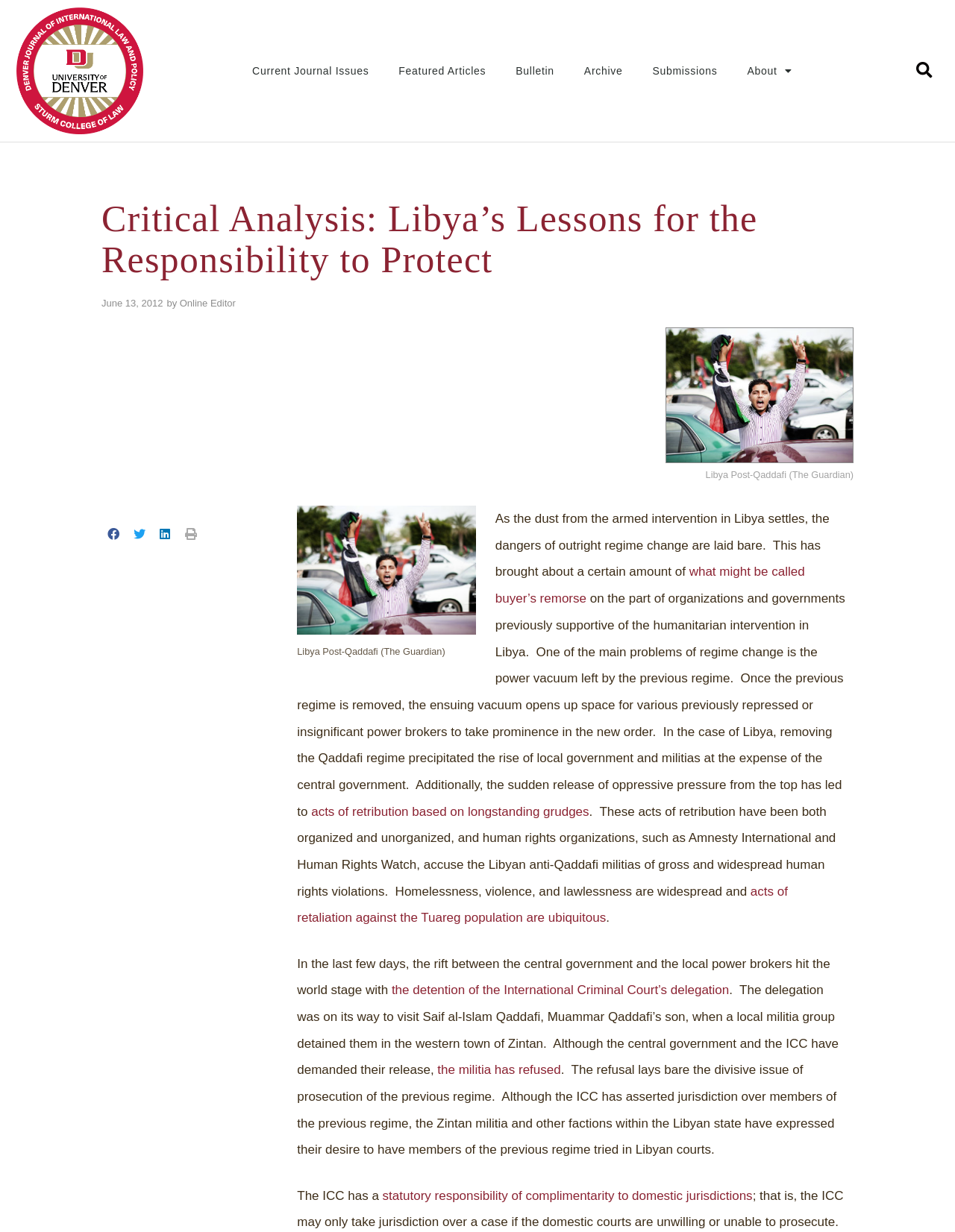What is the name of the online editor?
Observe the image and answer the question with a one-word or short phrase response.

Online Editor